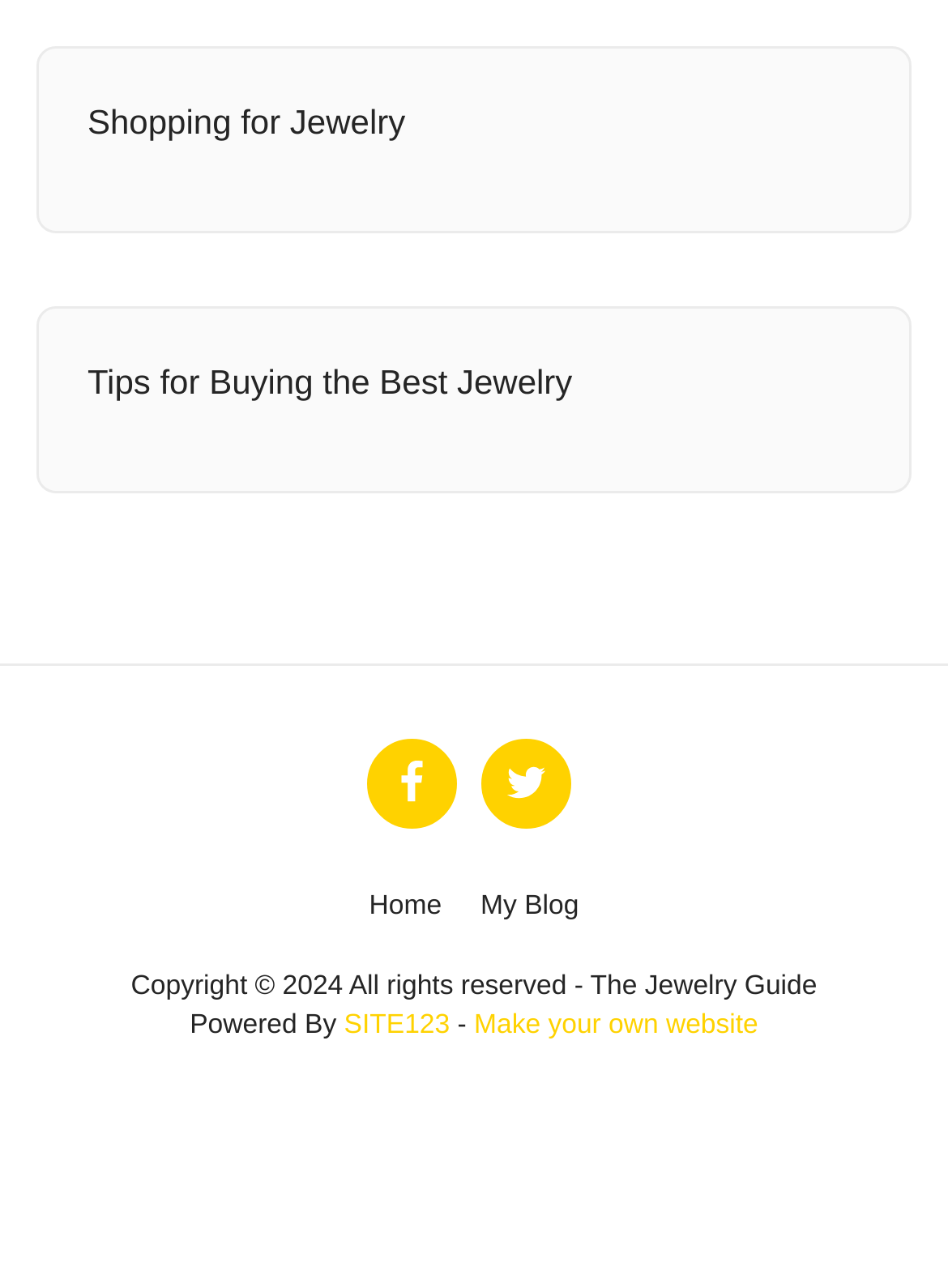Locate the bounding box coordinates of the element's region that should be clicked to carry out the following instruction: "Click on 'Shopping for Jewelry'". The coordinates need to be four float numbers between 0 and 1, i.e., [left, top, right, bottom].

[0.092, 0.075, 0.908, 0.113]